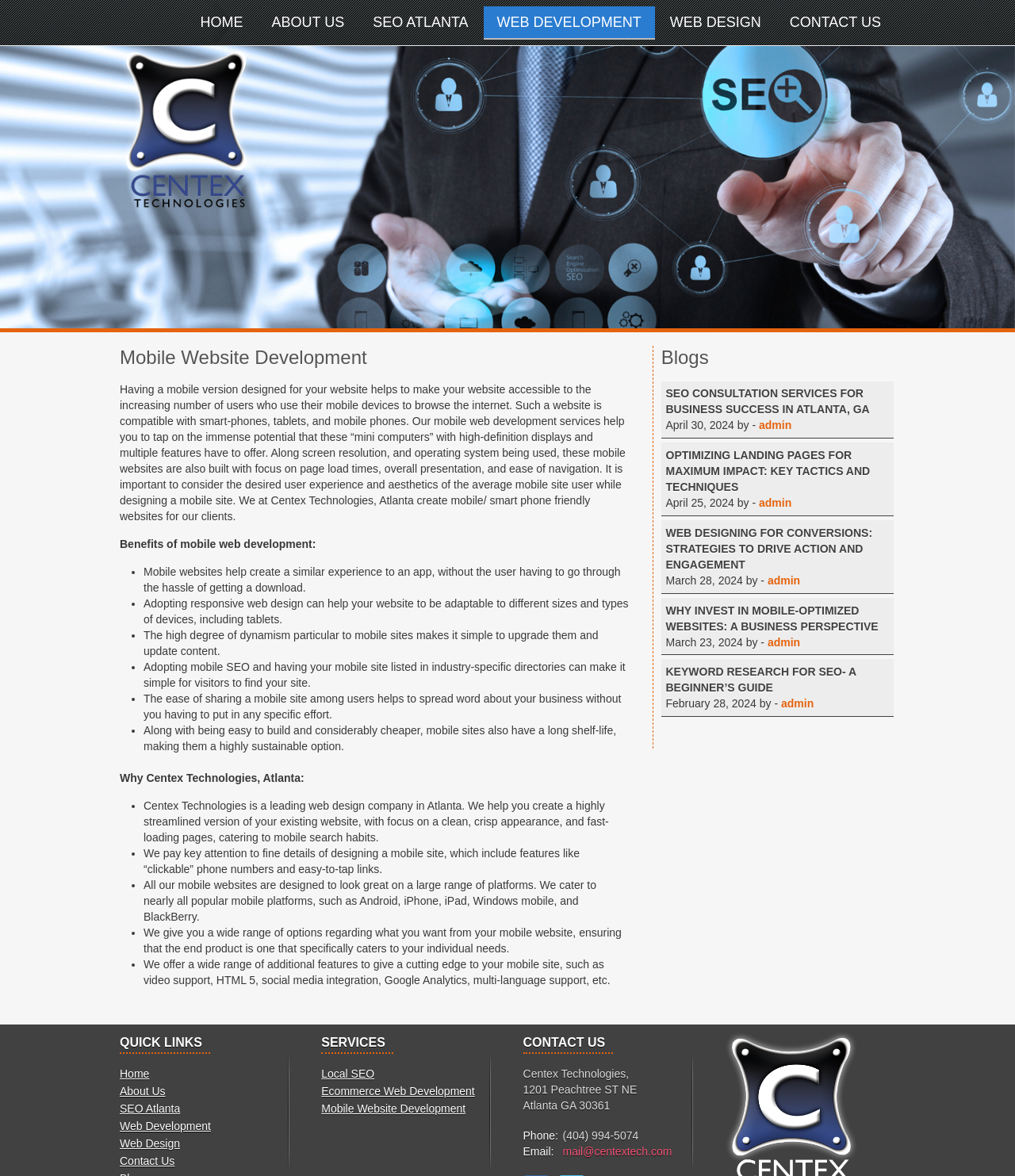Create an elaborate caption that covers all aspects of the webpage.

This webpage is about Centex Technologies, a company based in Atlanta that specializes in mobile website design and development. At the top of the page, there is a navigation menu with links to different sections of the website, including "Home", "About Us", "SEO Atlanta", "Web Development", "Web Design", and "Contact Us". 

Below the navigation menu, there is a large image that spans the entire width of the page, followed by a section that explains the importance of having a mobile version of a website. This section includes a heading "Mobile Website Development" and a paragraph of text that discusses the benefits of mobile websites, including their compatibility with smartphones, tablets, and mobile phones. 

The section also lists the benefits of mobile web development, including creating a similar experience to an app, adopting responsive web design, and making it simple to upgrade and update content. 

Further down the page, there is a section titled "Why Centex Technologies, Atlanta?" that lists the company's expertise in creating mobile-friendly websites, including their focus on clean design, fast-loading pages, and attention to fine details. 

On the right side of the page, there is a section titled "Blogs" that lists several blog posts with links to read more. Each blog post includes a title, date, and author. 

At the bottom of the page, there are three columns of links and information. The first column lists quick links to different sections of the website, including "Home", "About Us", and "Contact Us". The second column lists the company's services, including "Local SEO", "Ecommerce Web Development", and "Mobile Website Development". The third column provides contact information for the company, including their address, phone number, and email address.